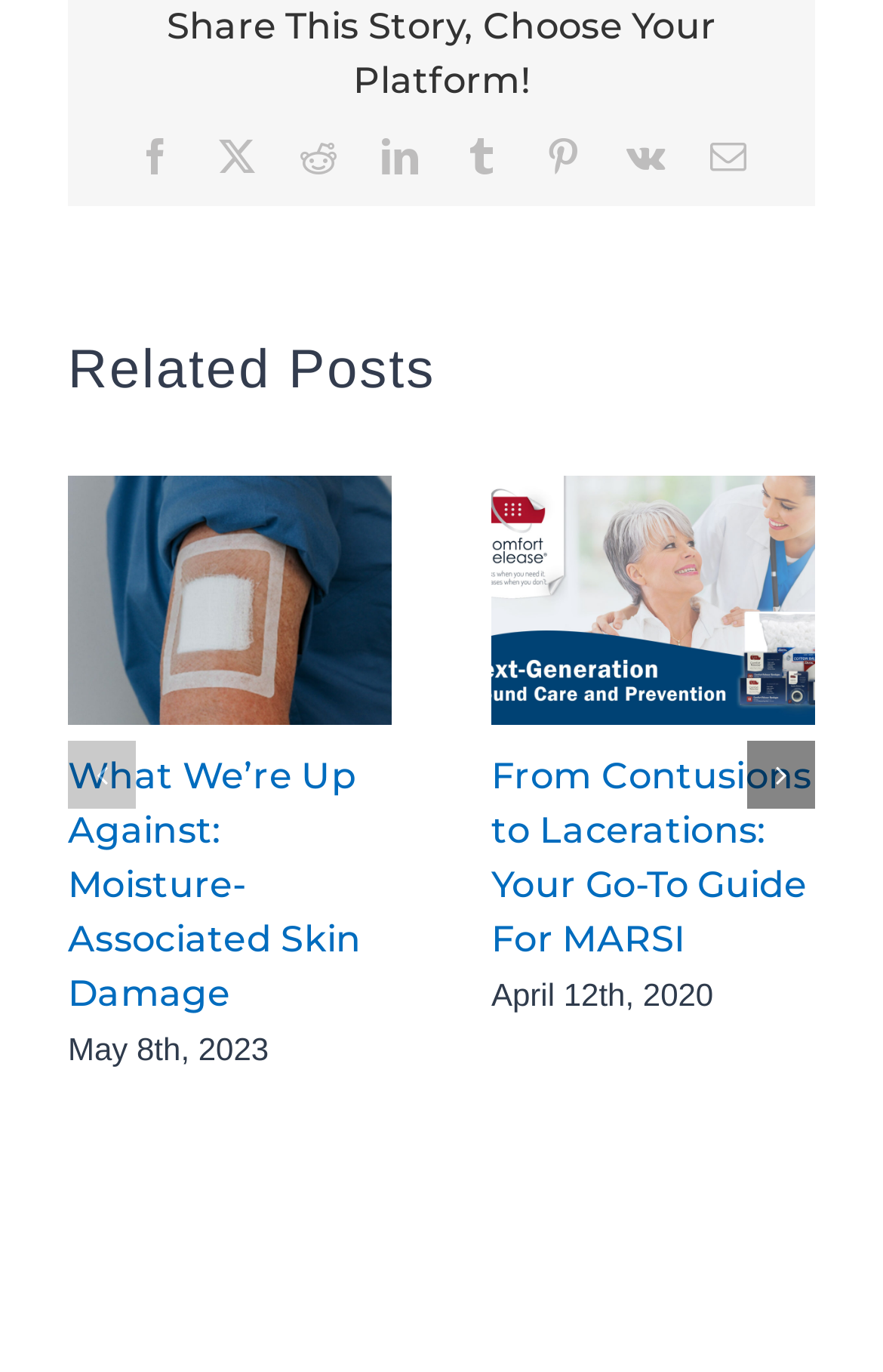What is the title of the first related post?
Refer to the screenshot and respond with a concise word or phrase.

What We’re Up Against: Moisture-Associated Skin Damage